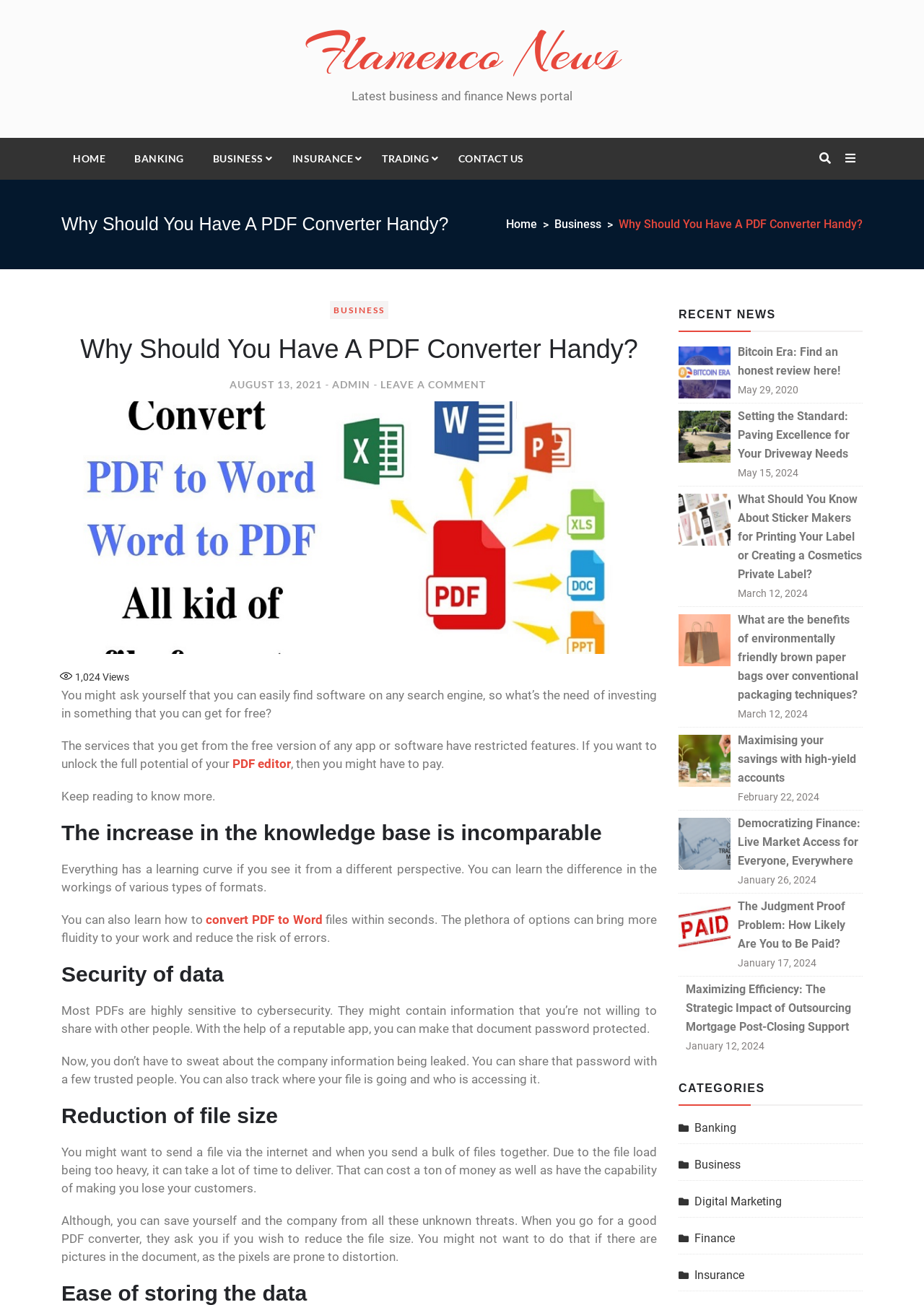Give the bounding box coordinates for the element described by: "alt="About Copy Trading"".

[0.734, 0.641, 0.791, 0.65]